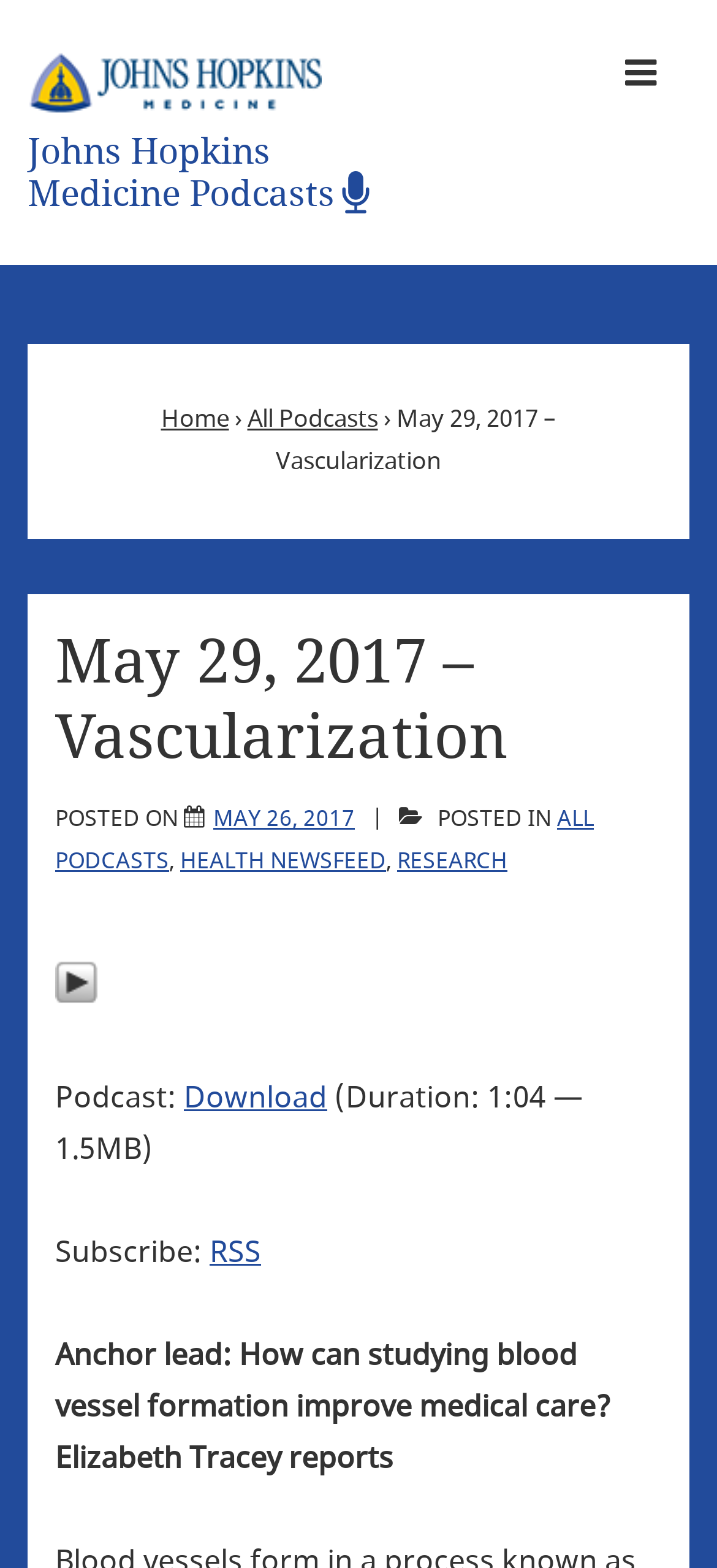Find the bounding box coordinates of the clickable area required to complete the following action: "Click on the Johns Hopkins Medicine link".

[0.038, 0.033, 0.603, 0.073]